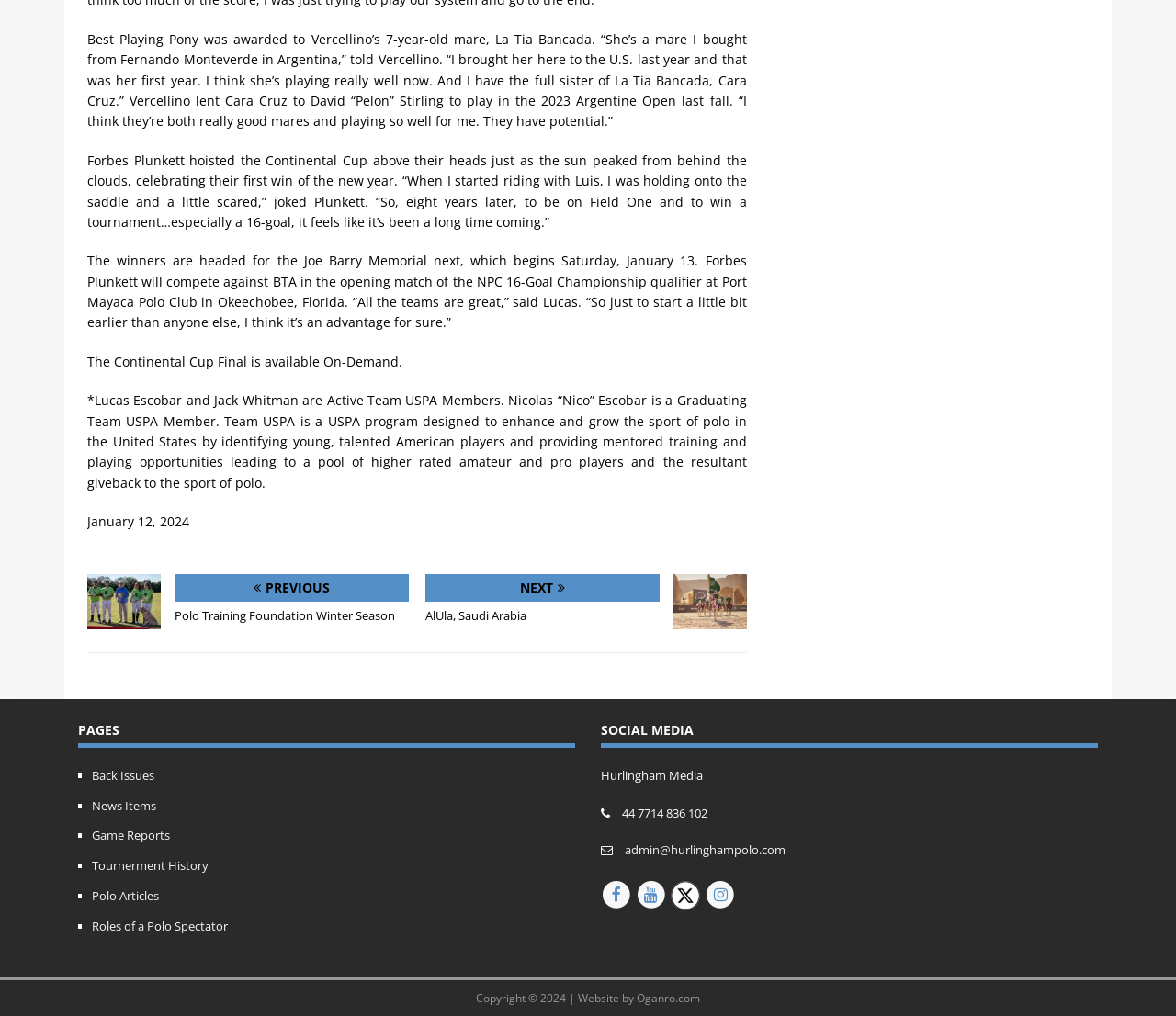Locate the bounding box coordinates of the element I should click to achieve the following instruction: "Click the 'NEXT AlUla, Saudi Arabia' link".

[0.362, 0.565, 0.635, 0.615]